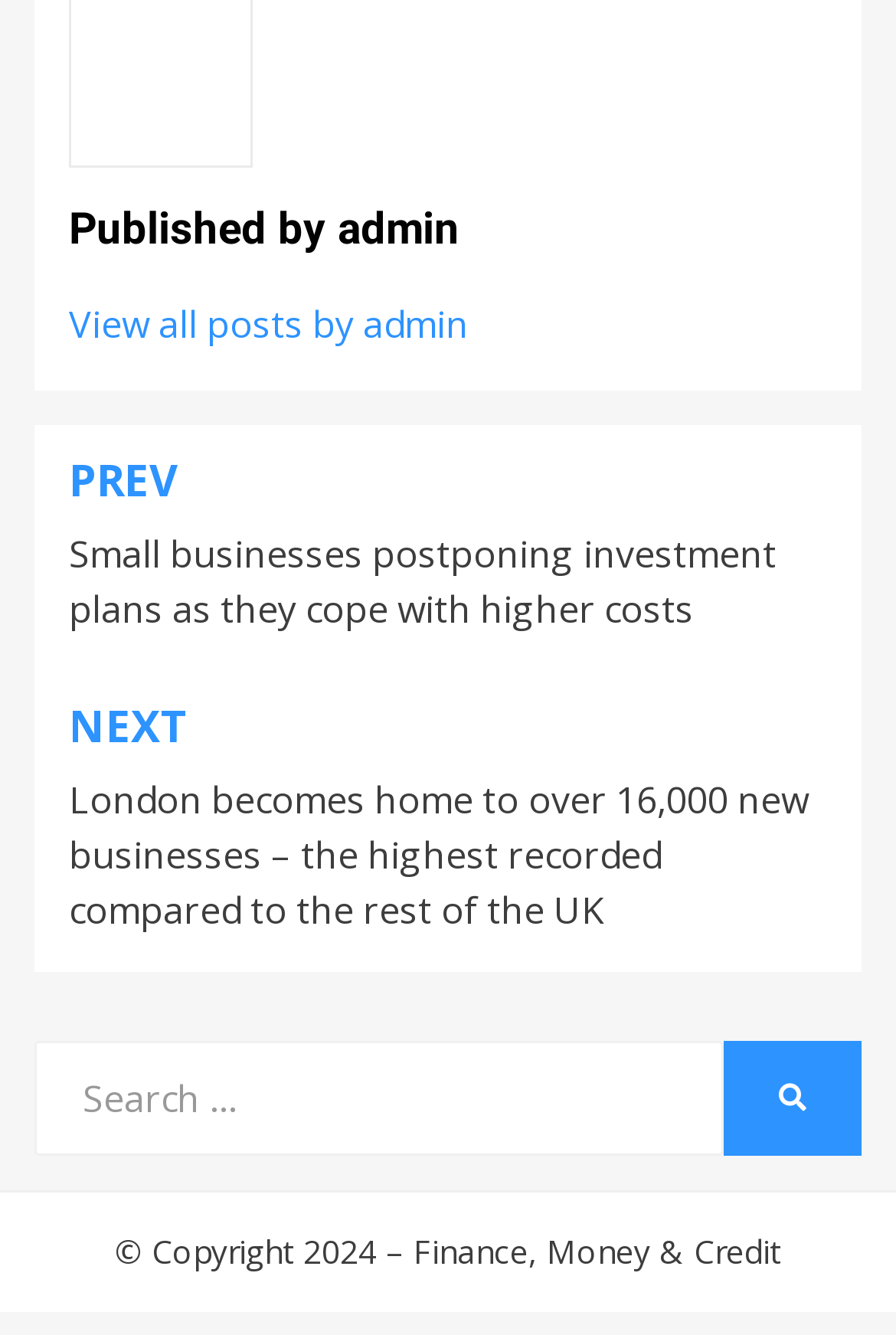Using the provided element description "WordPress", determine the bounding box coordinates of the UI element.

[0.792, 0.968, 0.954, 0.997]